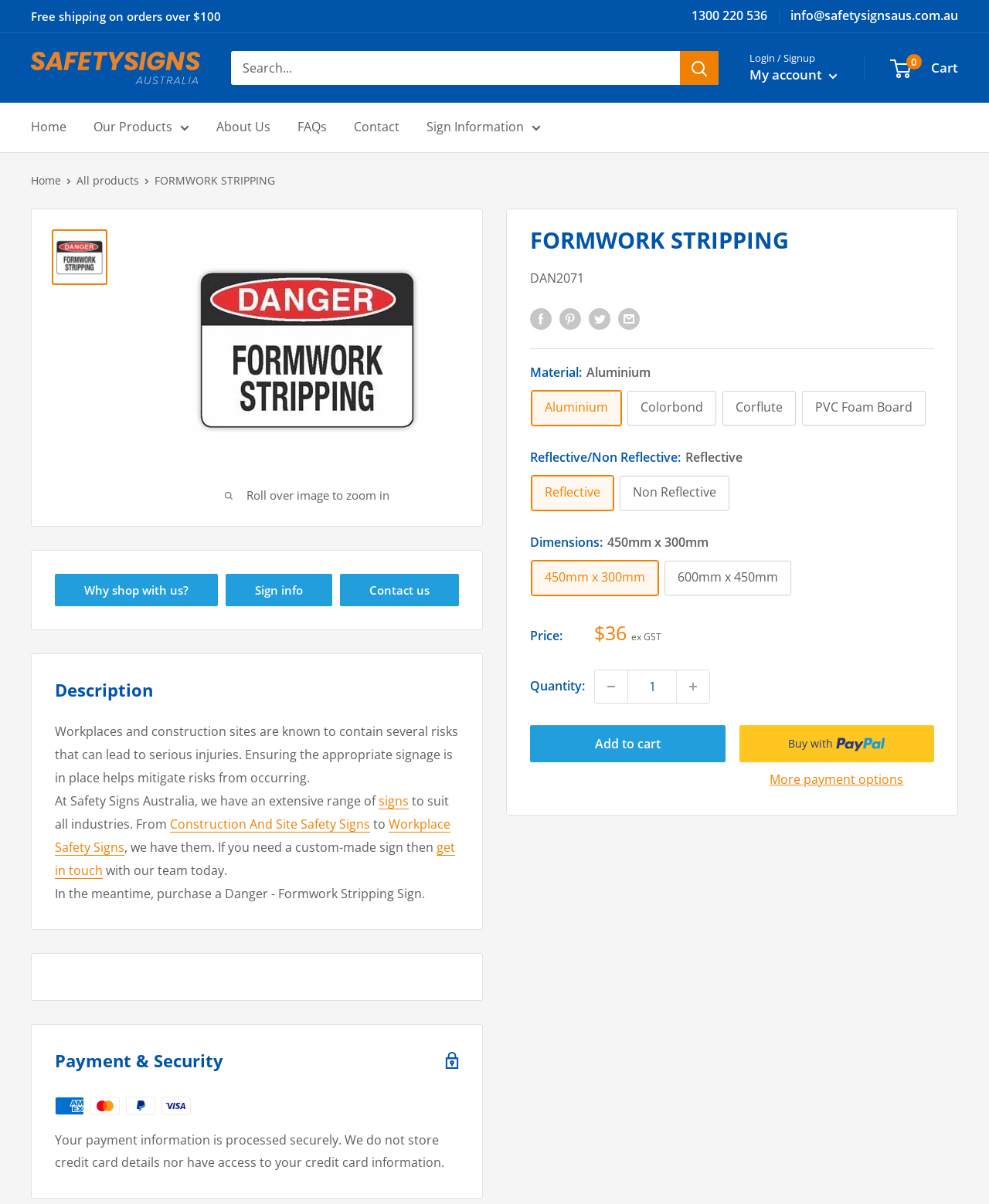Identify the bounding box for the described UI element: "0 Cart".

[0.902, 0.046, 0.969, 0.067]